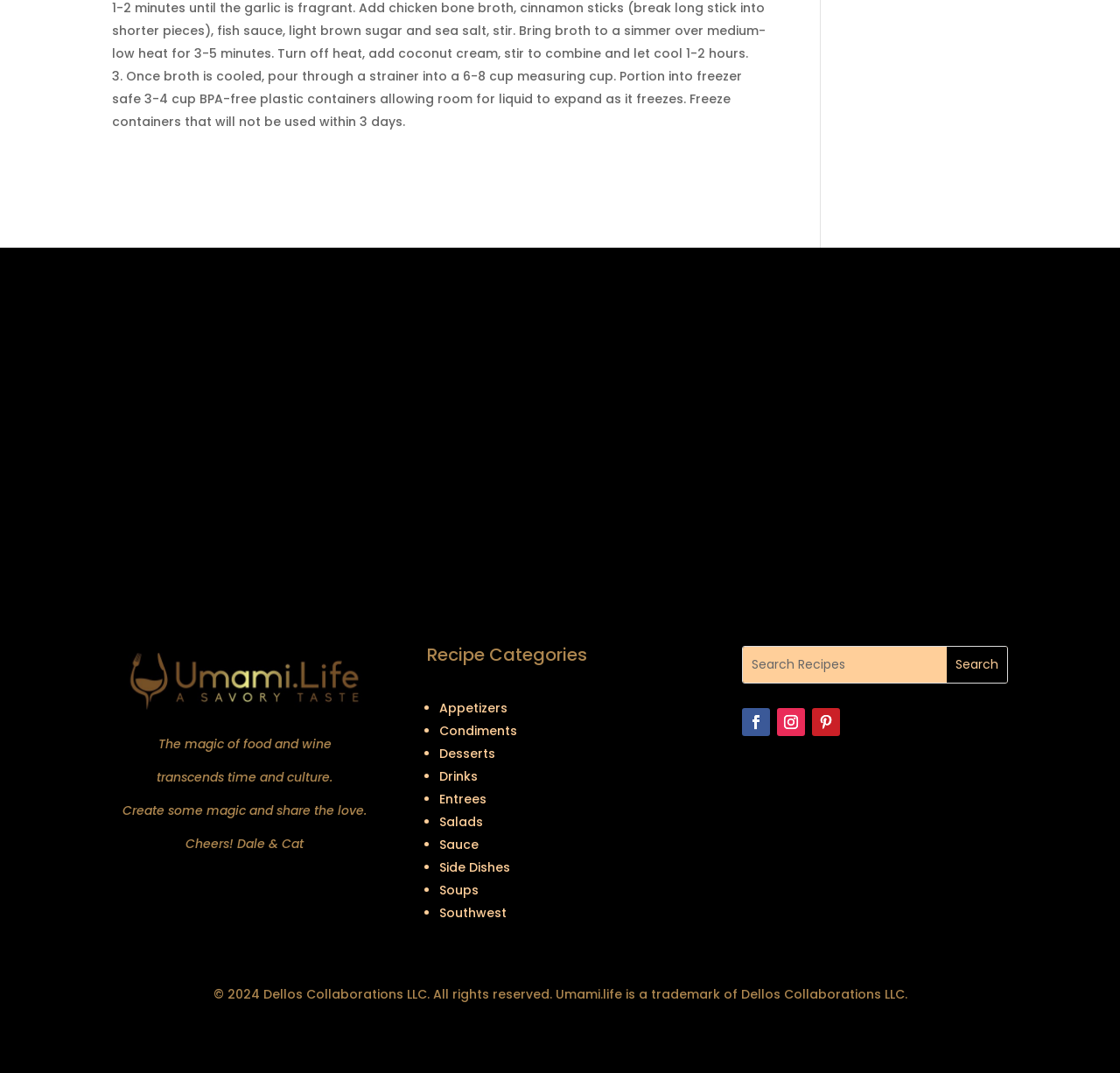Answer this question in one word or a short phrase: What type of content is available on the website?

Recipes